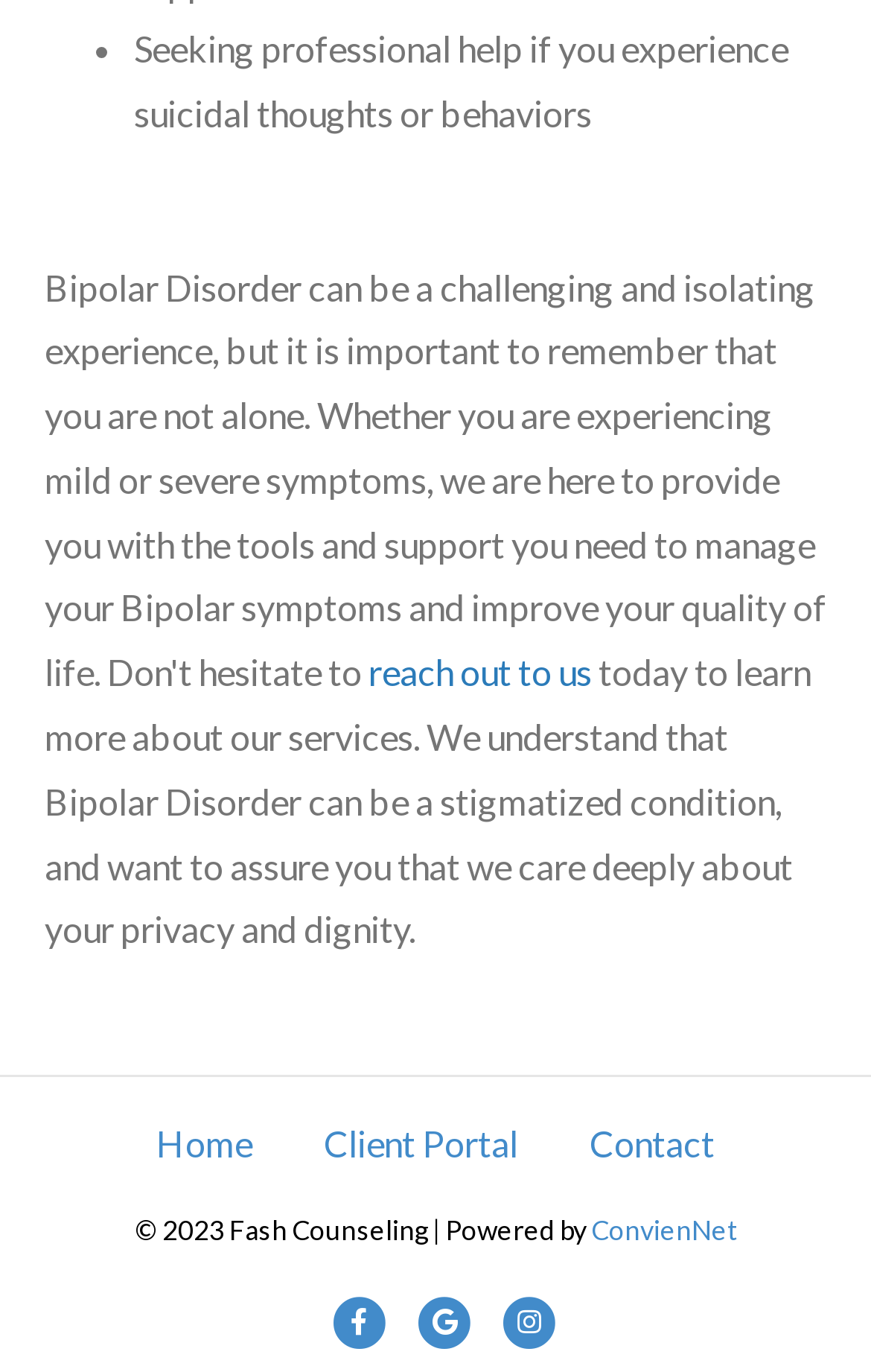Identify the coordinates of the bounding box for the element that must be clicked to accomplish the instruction: "visit Facebook page".

[0.374, 0.944, 0.451, 0.983]